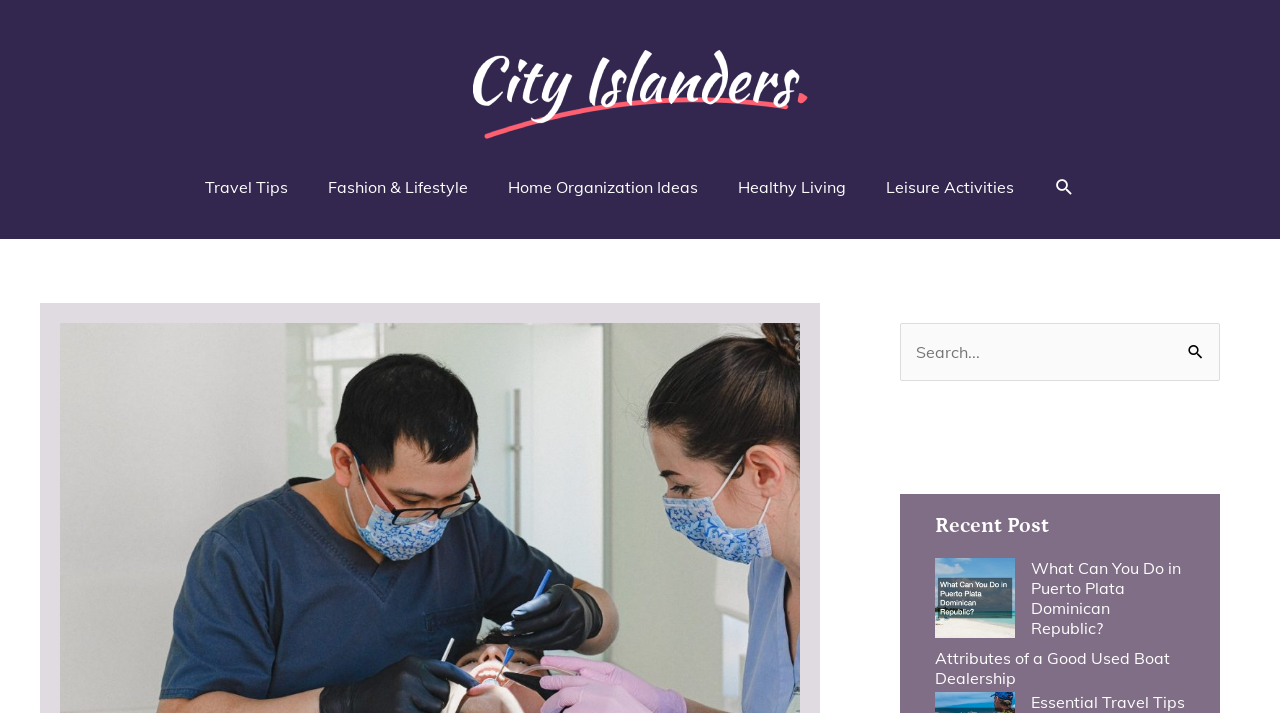Show the bounding box coordinates for the element that needs to be clicked to execute the following instruction: "Read the Recent Post". Provide the coordinates in the form of four float numbers between 0 and 1, i.e., [left, top, right, bottom].

[0.73, 0.721, 0.926, 0.754]